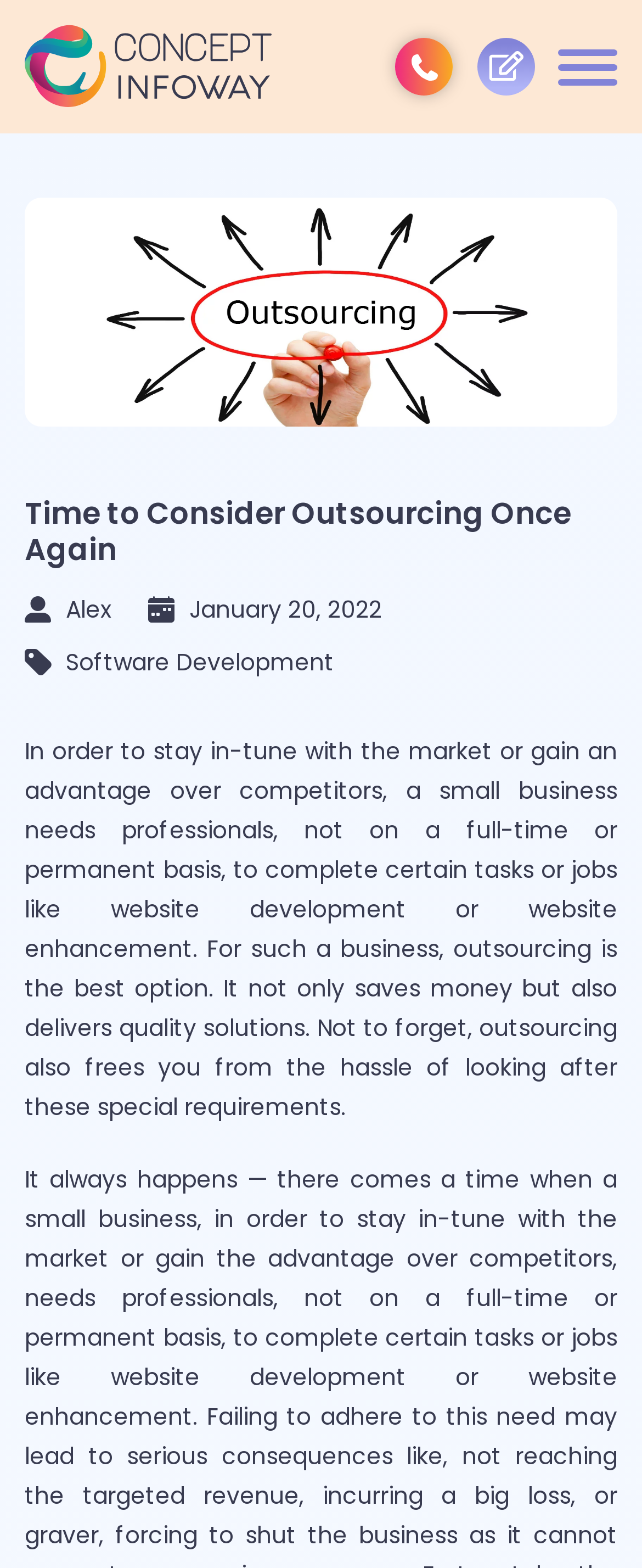Explain in detail what is displayed on the webpage.

The webpage is about outsourcing, specifically highlighting its benefits for small businesses. At the top left, there is a logo of Concept Infoway, an offshore software development company in India, accompanied by a link to their website. Below the logo, there is a larger image that spans across the top of the page, also related to Concept Infoway.

On the top right, there are two links: "Contact Us" and "X", which appears to be a close button. Below these links, there is a heading that reads "Time to Consider Outsourcing Once Again", which is the main title of the webpage.

To the right of the heading, there is a link to "Alex", and below it, there is a date "January 20, 2022". Next to the date, there is a link to "Software Development". The main content of the webpage is a paragraph of text that explains the benefits of outsourcing for small businesses, including saving money and delivering quality solutions. It also mentions that outsourcing frees businesses from the hassle of looking after special requirements.

At the bottom left, there is a phone number "+1 832 290 9522" with a link to it. Overall, the webpage has a simple layout with a focus on conveying the benefits of outsourcing to small businesses.